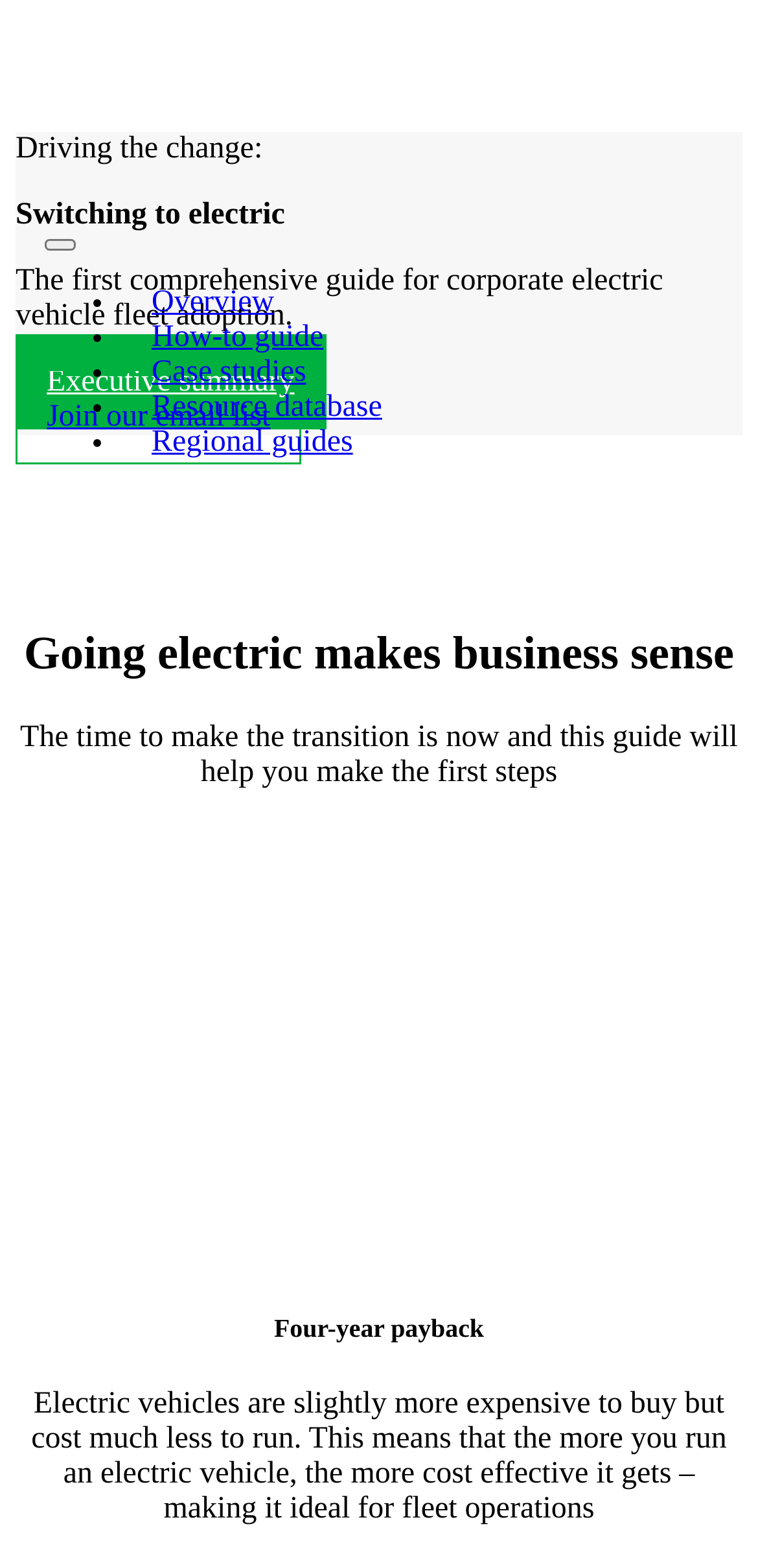Predict the bounding box of the UI element that fits this description: "Overview".

[0.162, 0.182, 0.4, 0.203]